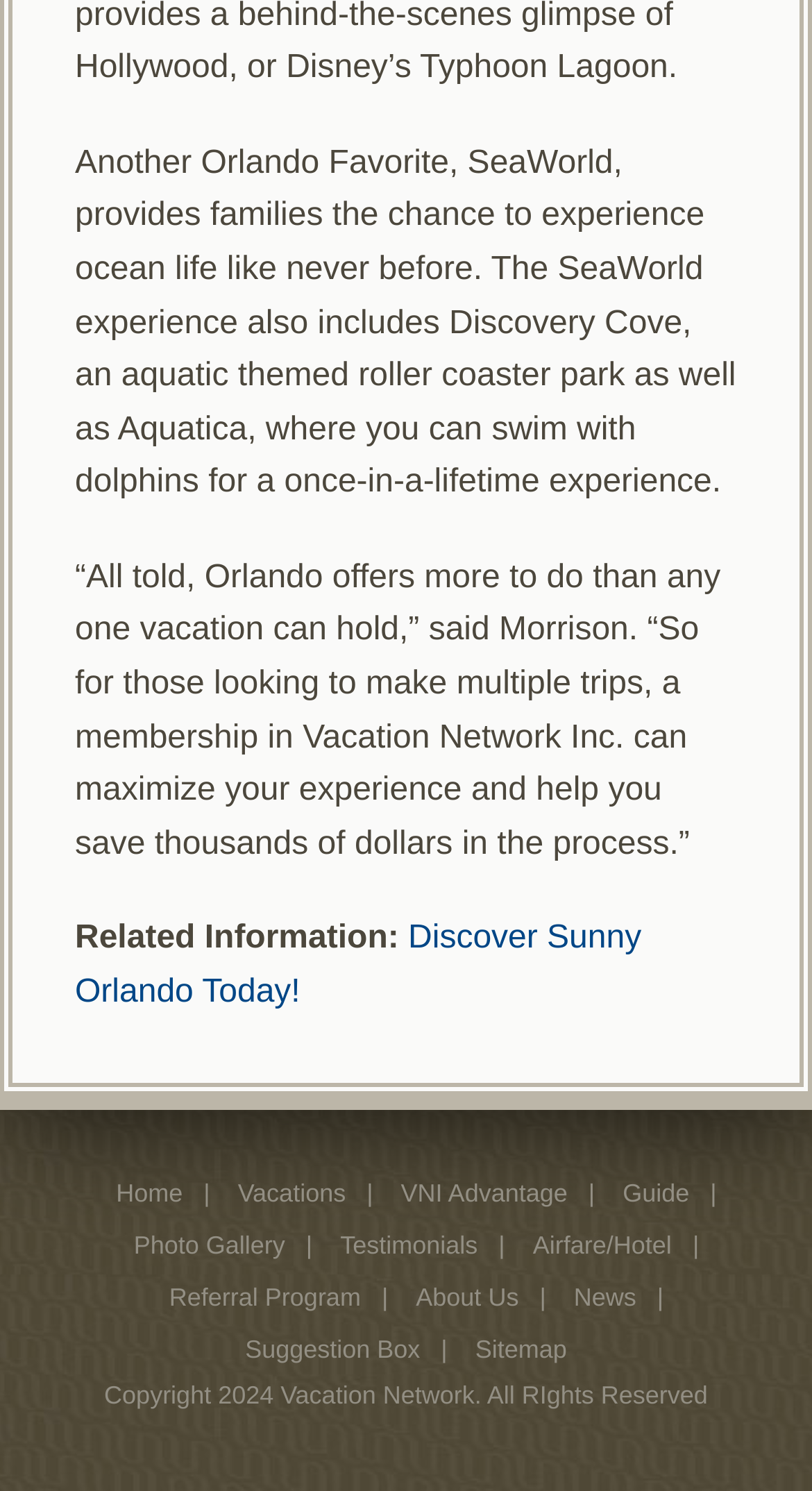Locate the bounding box coordinates of the element that needs to be clicked to carry out the instruction: "visit the XYCO website". The coordinates should be given as four float numbers ranging from 0 to 1, i.e., [left, top, right, bottom].

None